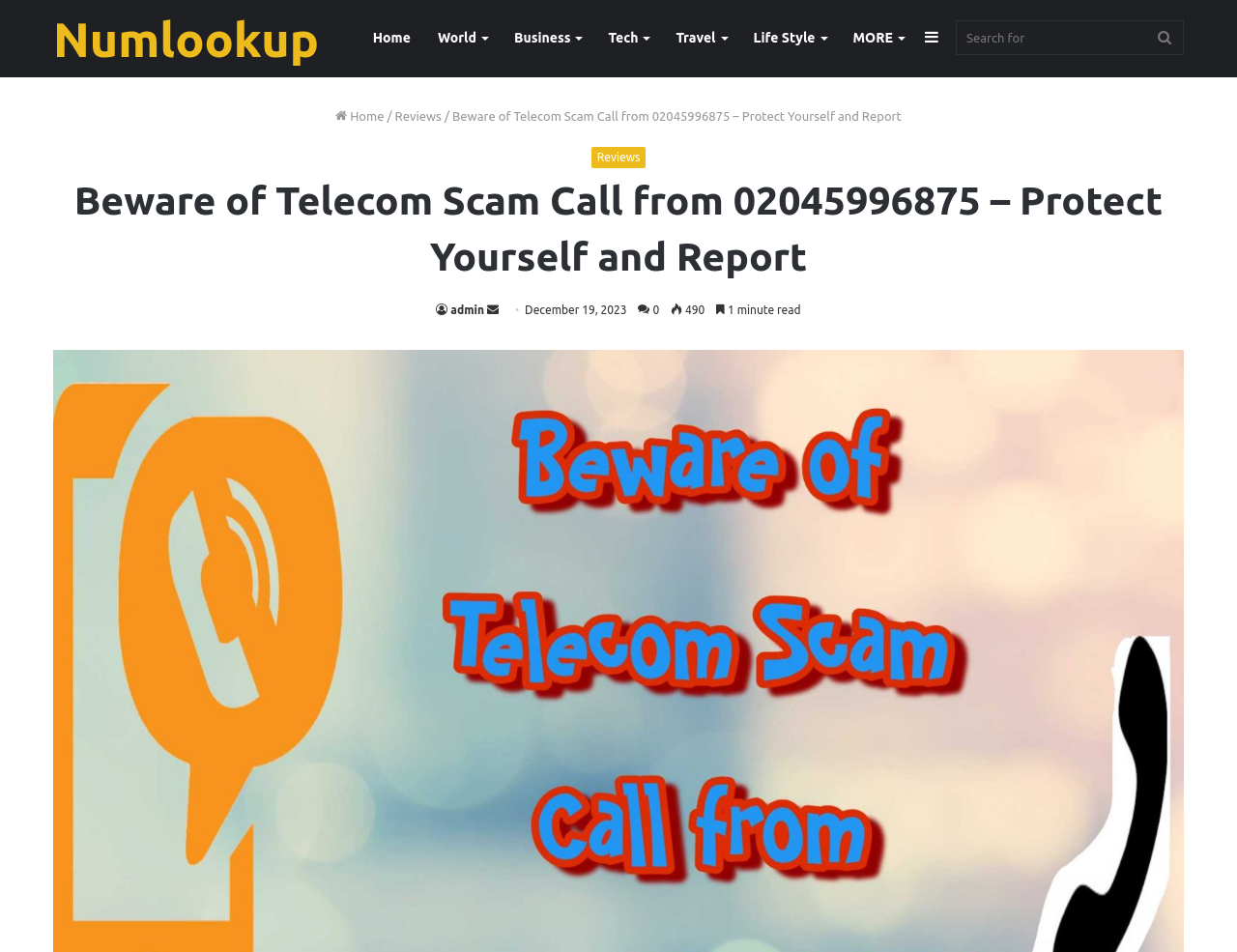Find the bounding box coordinates for the element that must be clicked to complete the instruction: "Read Reviews". The coordinates should be four float numbers between 0 and 1, indicated as [left, top, right, bottom].

[0.319, 0.115, 0.357, 0.129]